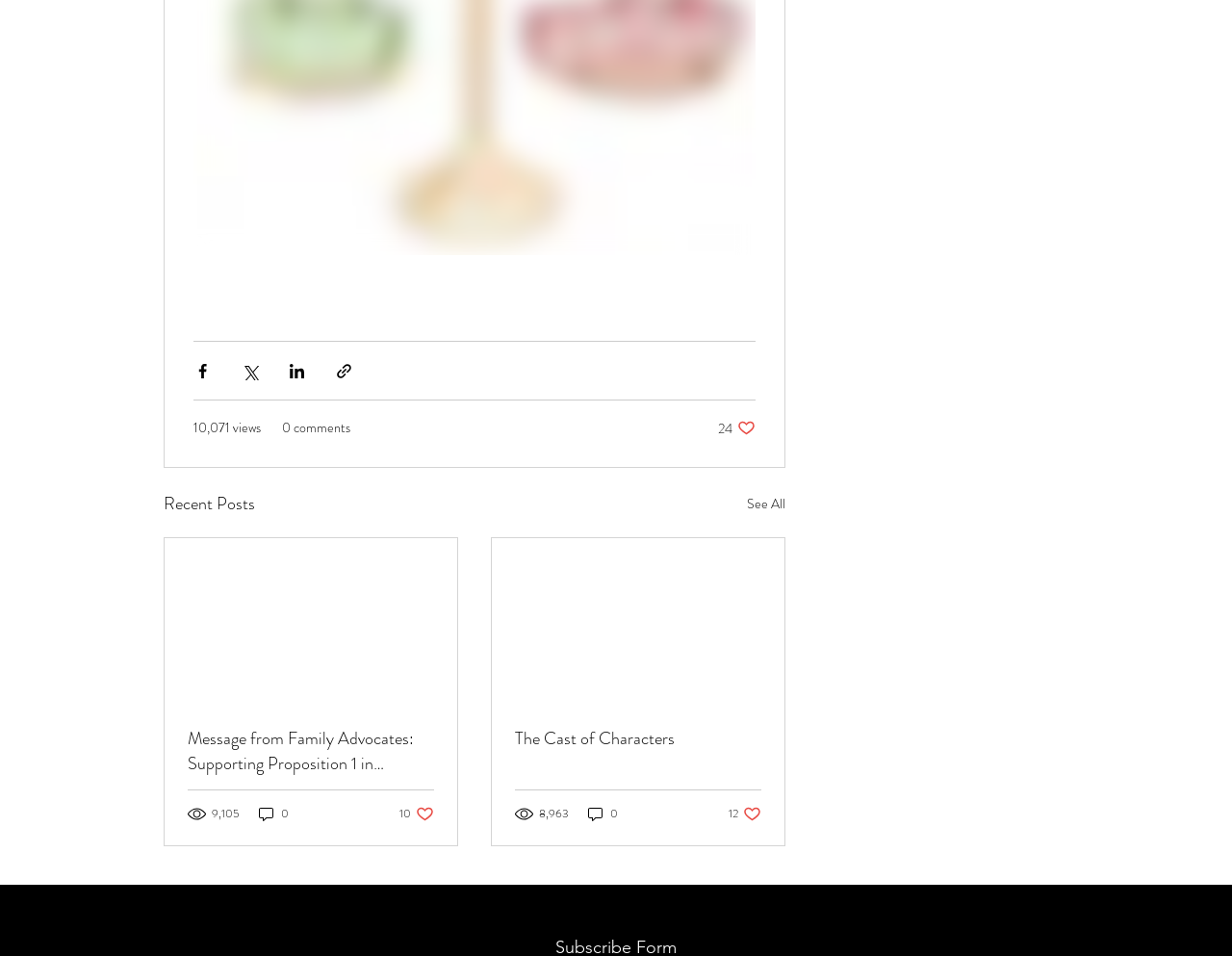What is the text of the first link in the first post?
Based on the screenshot, provide a one-word or short-phrase response.

Message from Family Advocates: Supporting Proposition 1 in California and Senate Bill 43